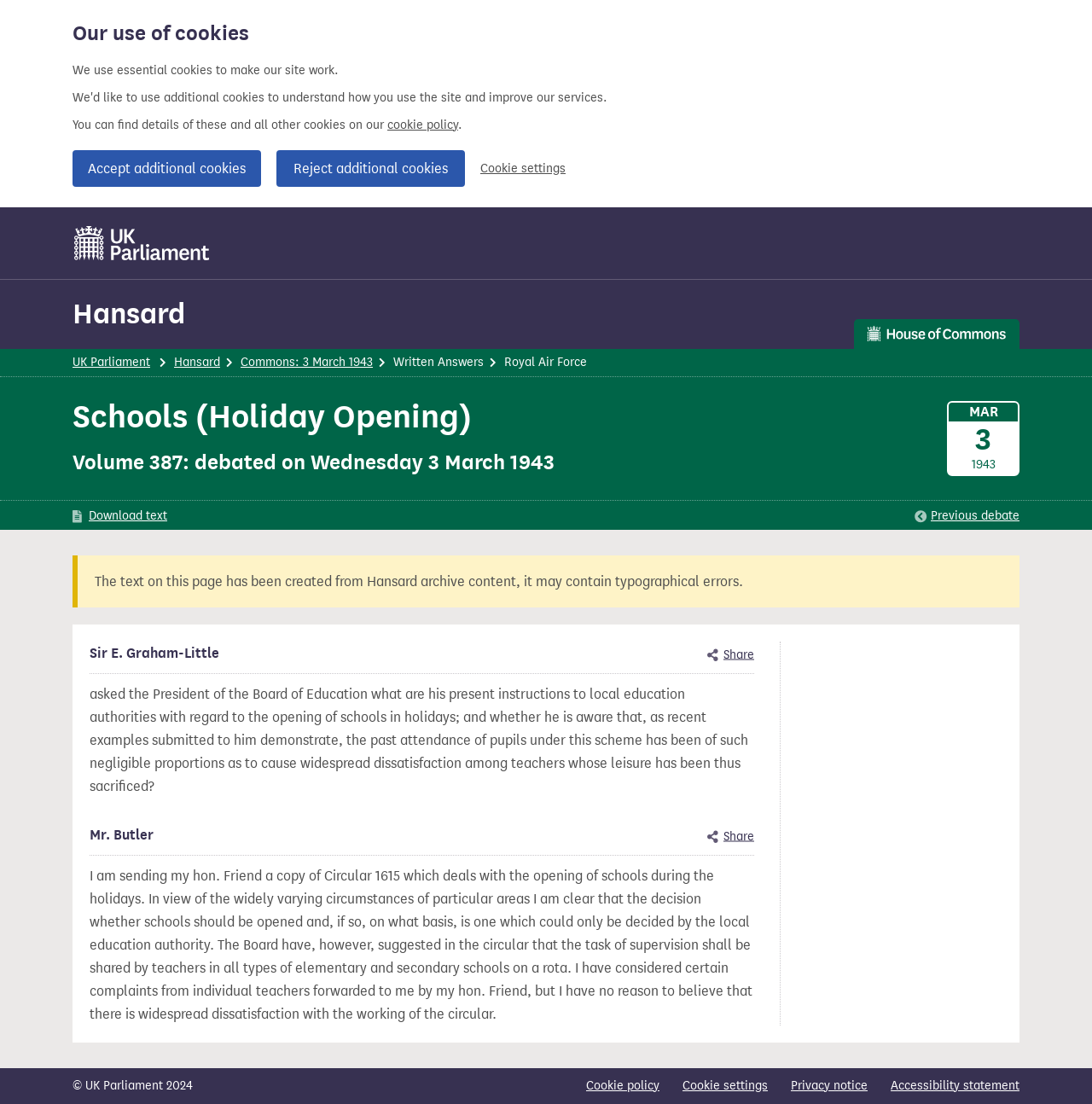Provide the bounding box coordinates of the section that needs to be clicked to accomplish the following instruction: "View Hansard."

[0.066, 0.268, 0.17, 0.3]